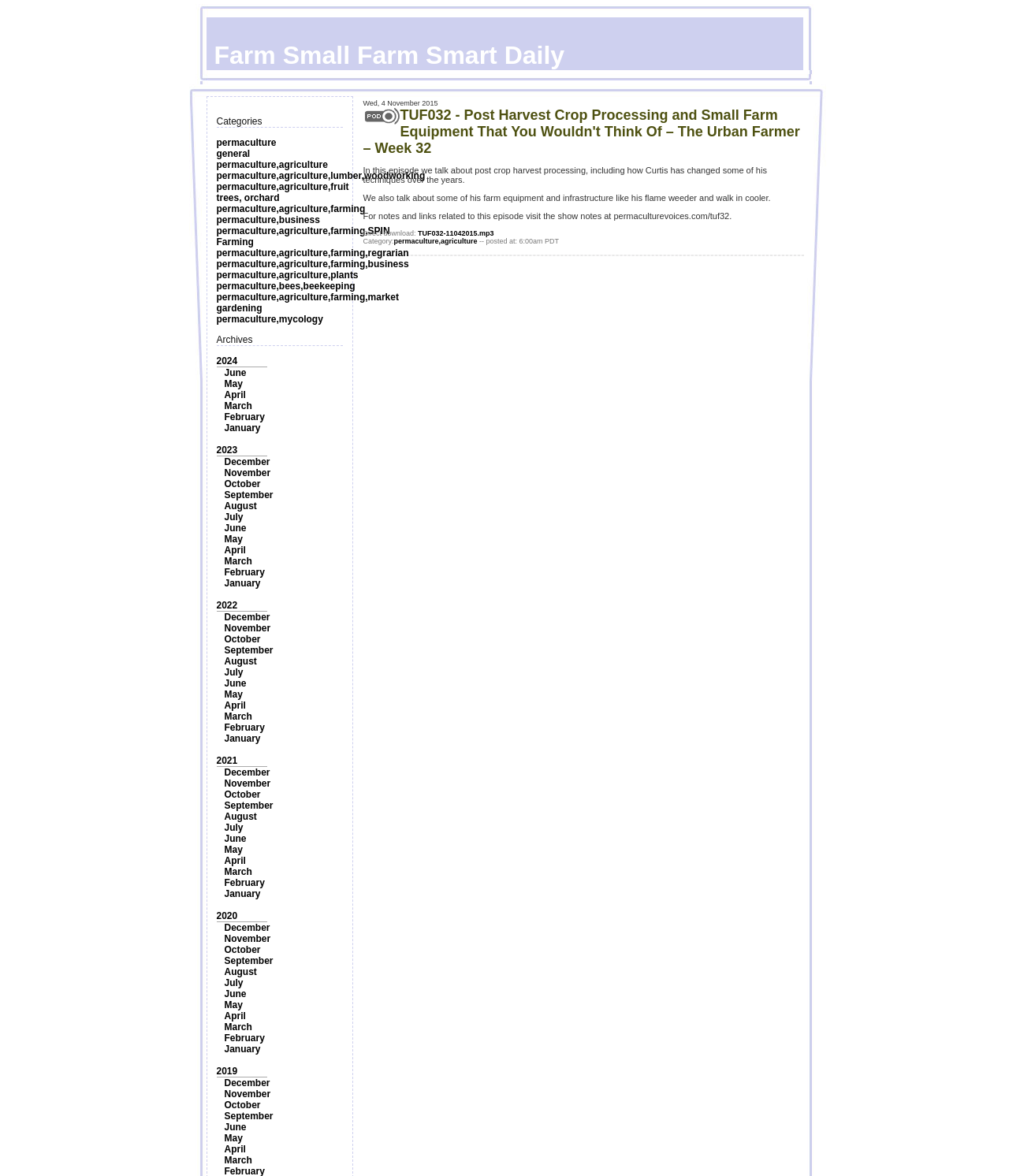Respond to the question below with a single word or phrase:
How many links are under the 'Categories' section?

15